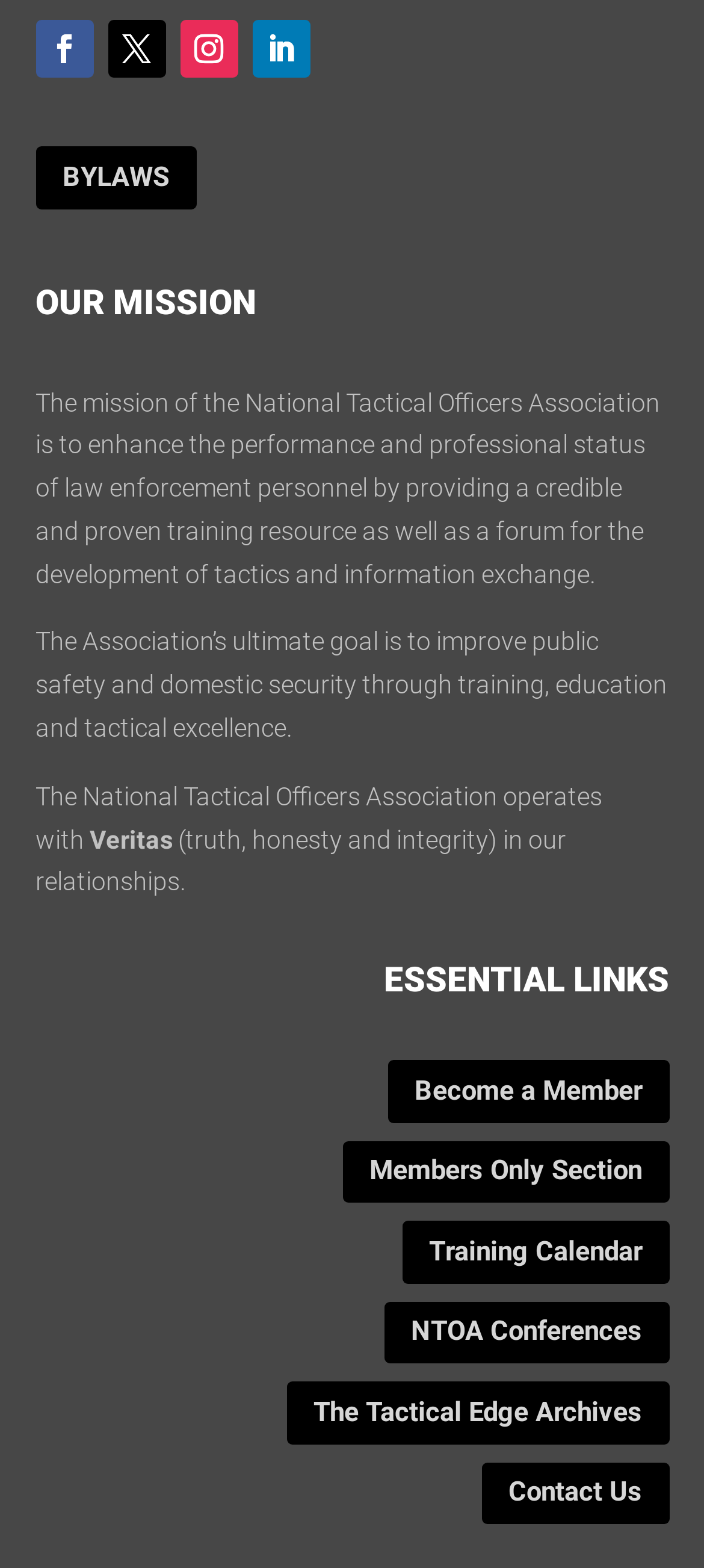Please identify the bounding box coordinates of the element that needs to be clicked to perform the following instruction: "Go to Become a Member".

[0.55, 0.676, 0.95, 0.716]